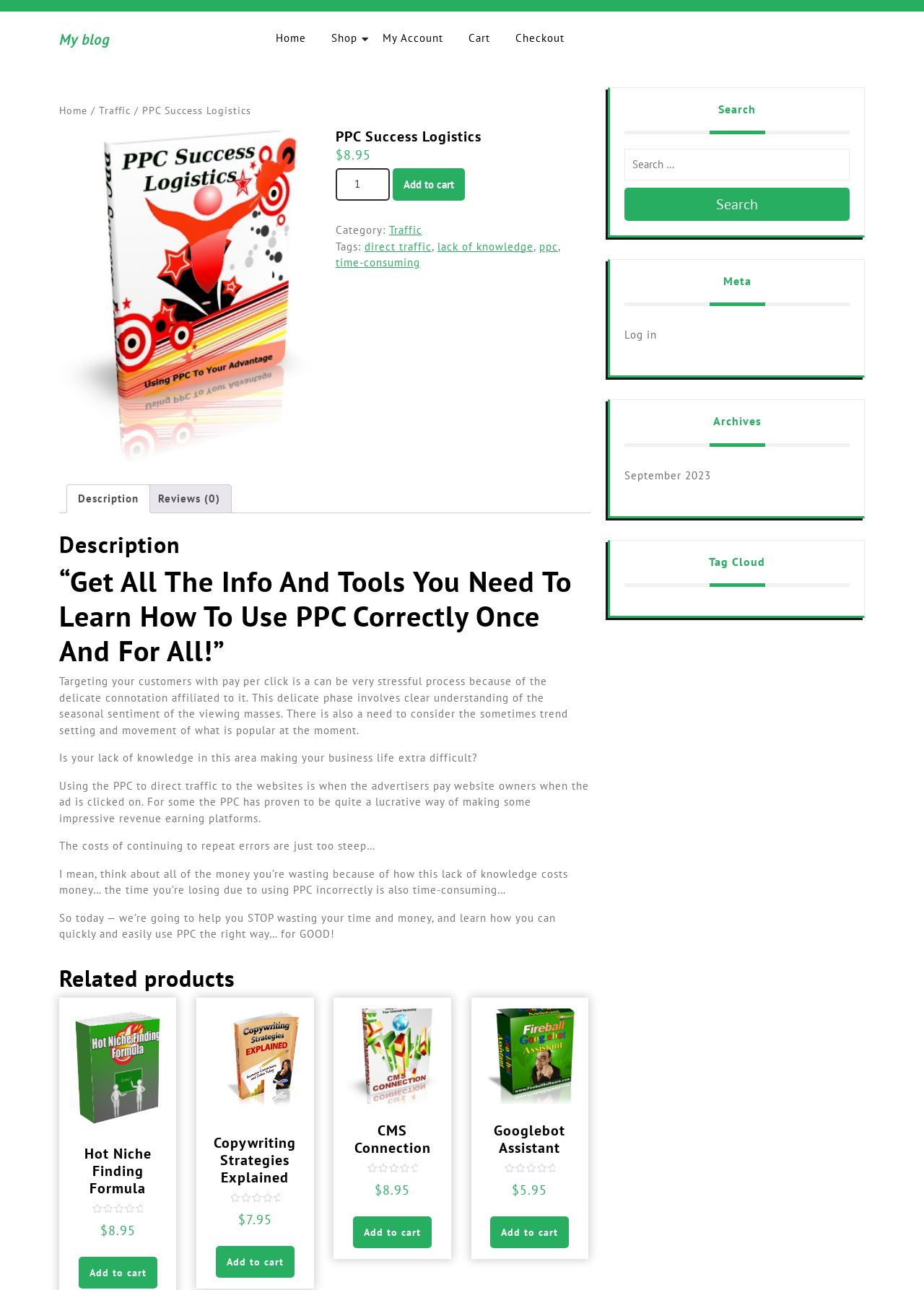What is the price of the product?
Use the image to give a comprehensive and detailed response to the question.

The price of the product can be found on the product description page, where it says '$8.95' next to the 'Add to cart' button.